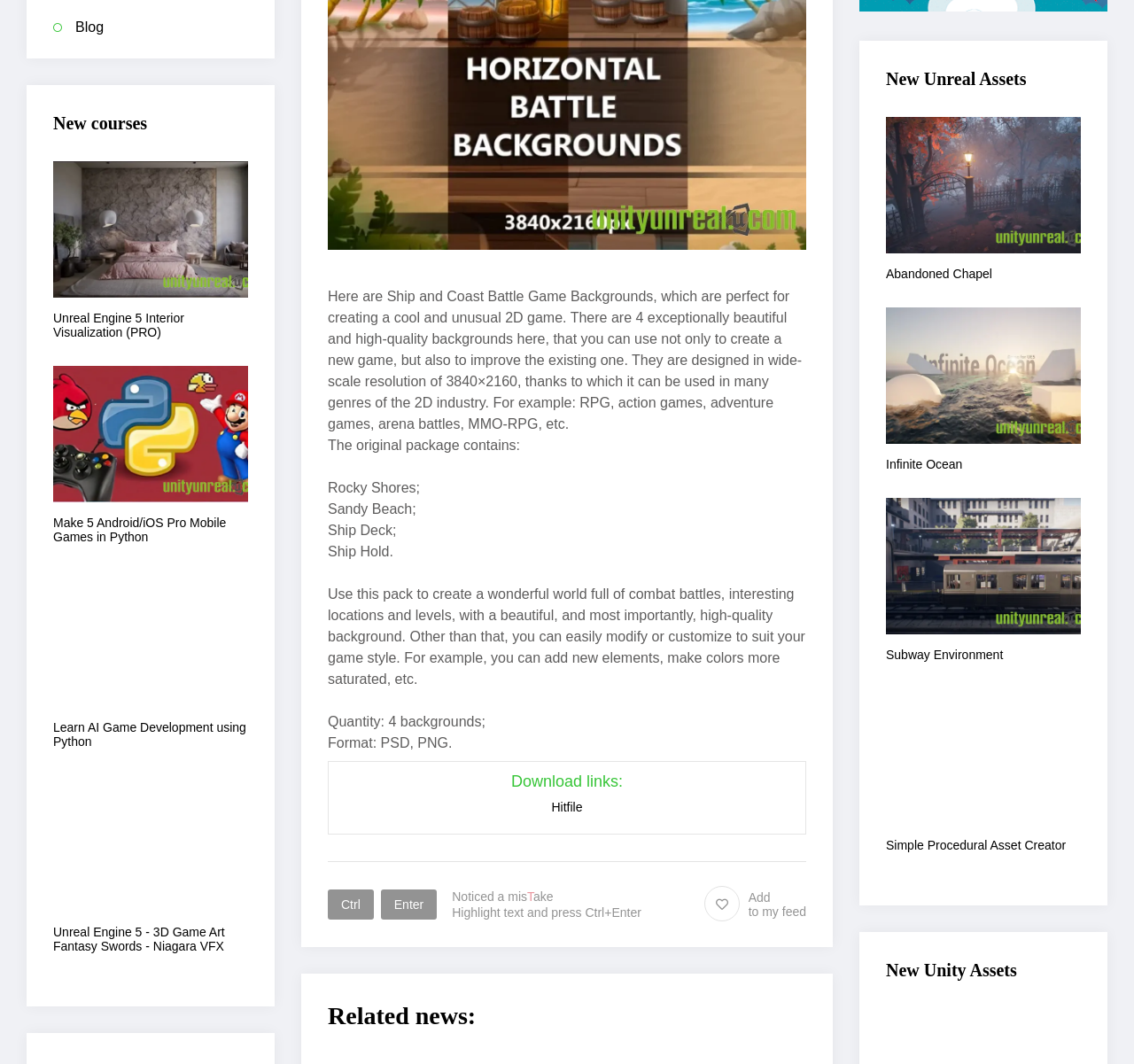Determine the bounding box of the UI element mentioned here: "Unity Templates". The coordinates must be in the format [left, top, right, bottom] with values ranging from 0 to 1.

[0.202, 0.13, 0.389, 0.169]